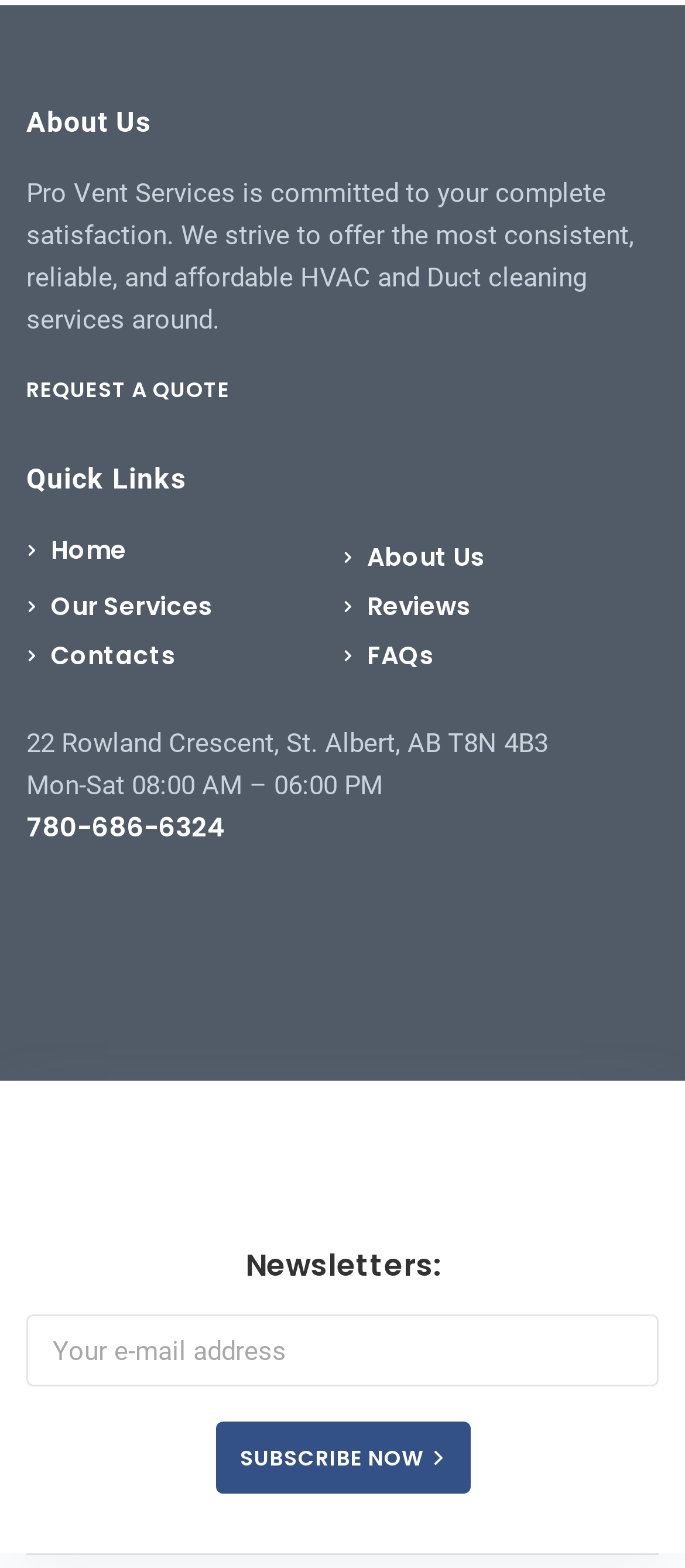Identify the bounding box coordinates of the part that should be clicked to carry out this instruction: "Enter your email address in the 'Your e-mail address' field".

[0.038, 0.839, 0.962, 0.885]